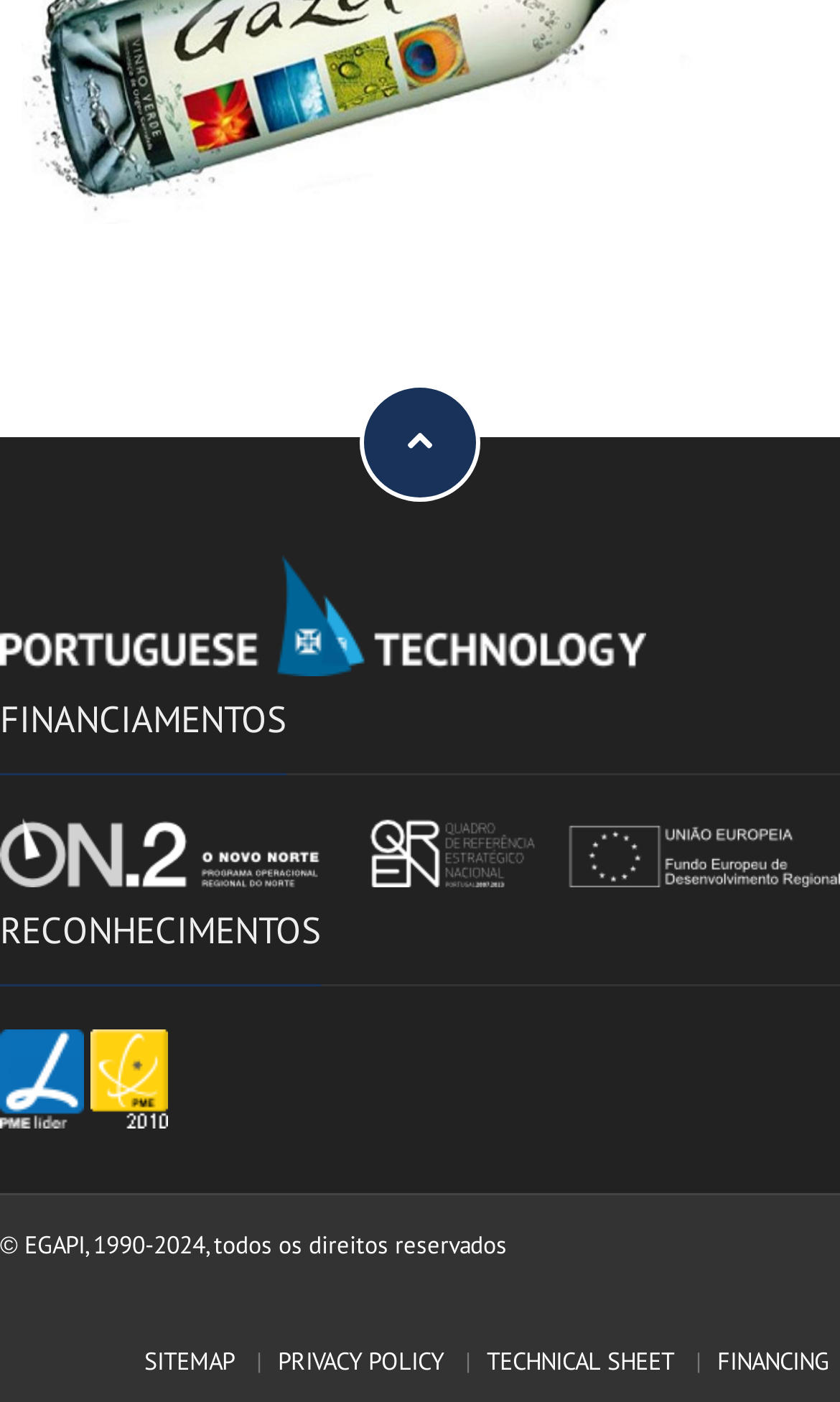Please answer the following question using a single word or phrase: What is the last link at the bottom of the page?

FINANCING